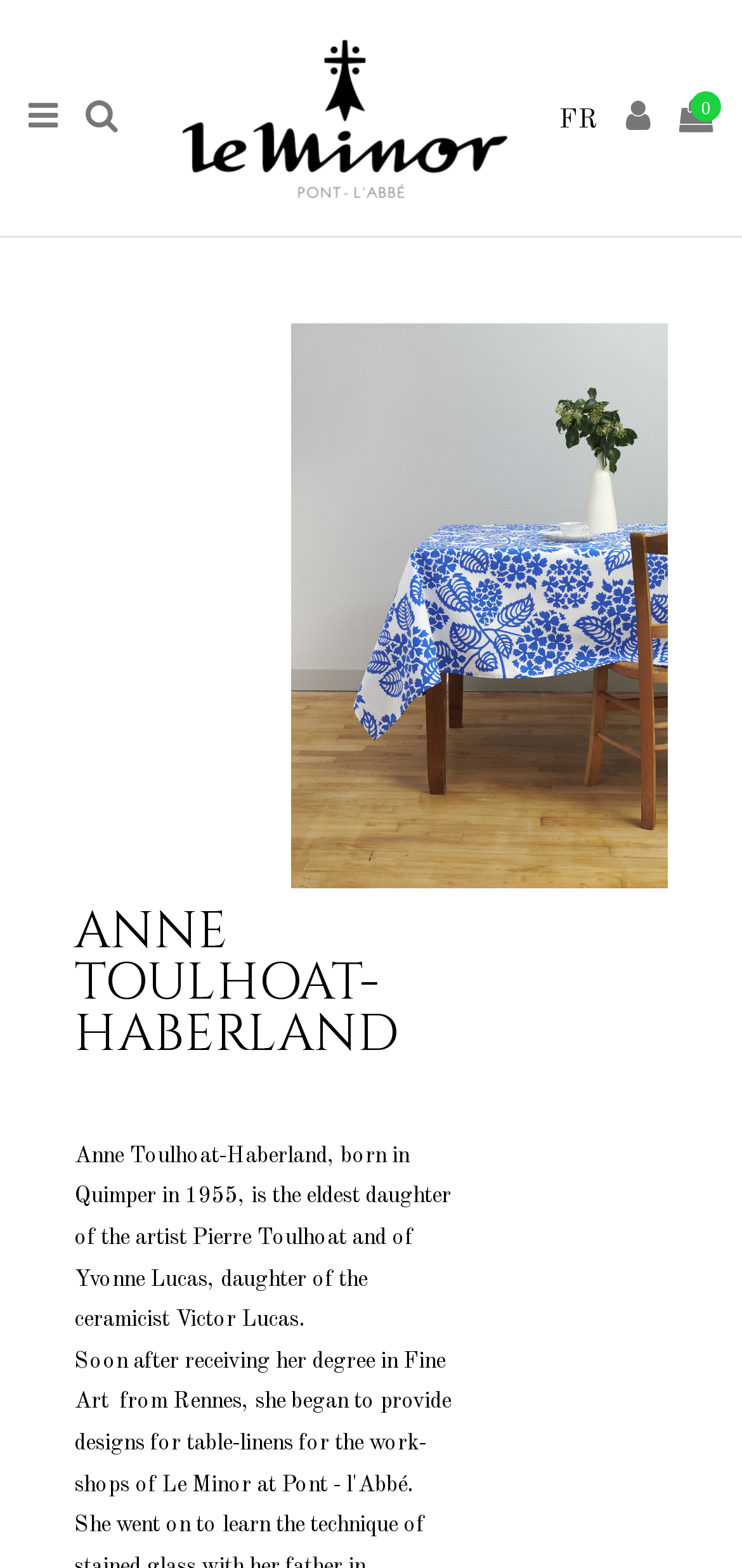Identify the bounding box of the HTML element described as: "Menu".

[0.019, 0.057, 0.096, 0.093]